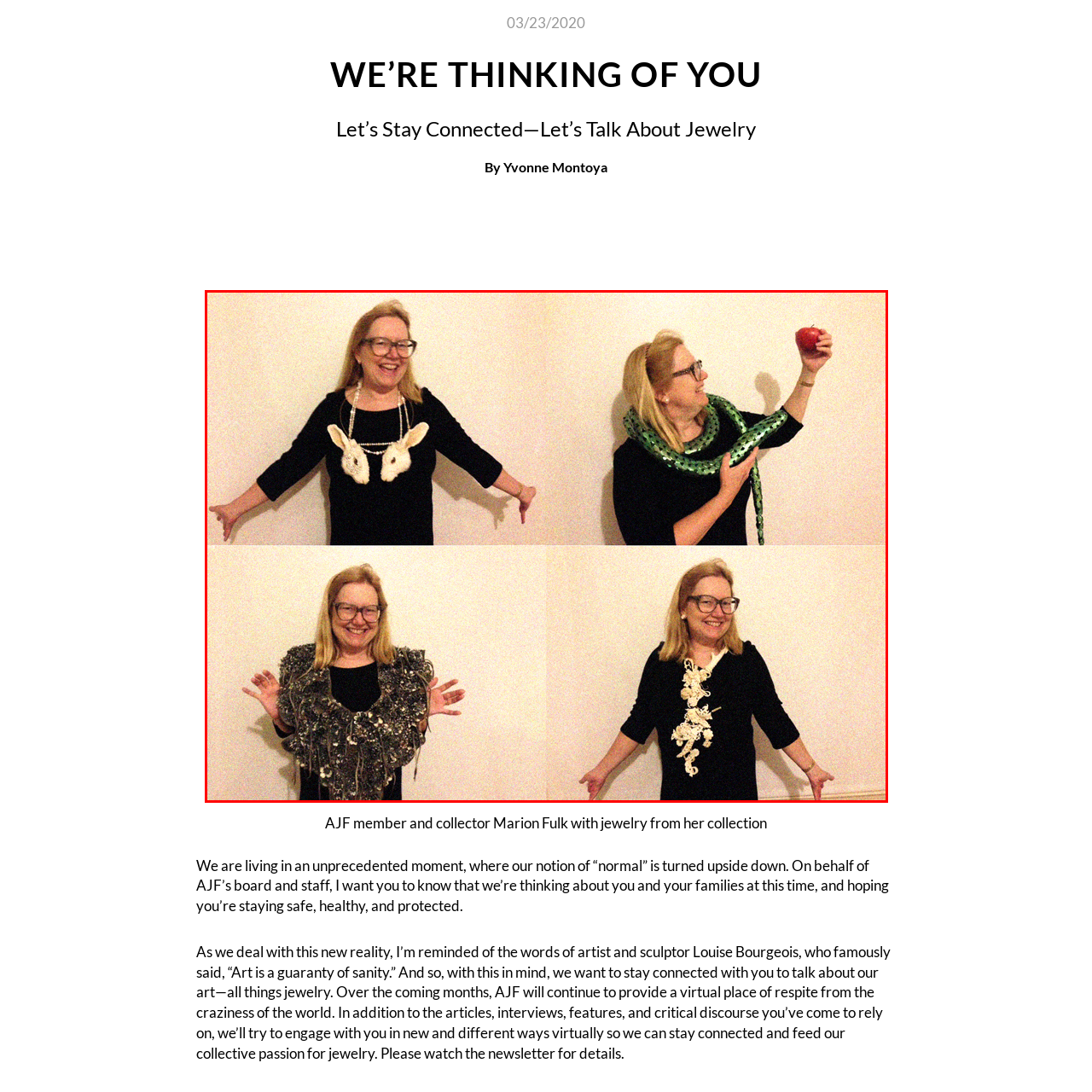What is Marion Fulk holding in the top right portrait?
Focus on the part of the image marked with a red bounding box and deliver an in-depth answer grounded in the visual elements you observe.

According to the caption, in the top right portrait, Marion Fulk is depicted in a whimsical pose, holding a bright red apple with a vibrant green, snake-like jewelry piece draped around her neck.